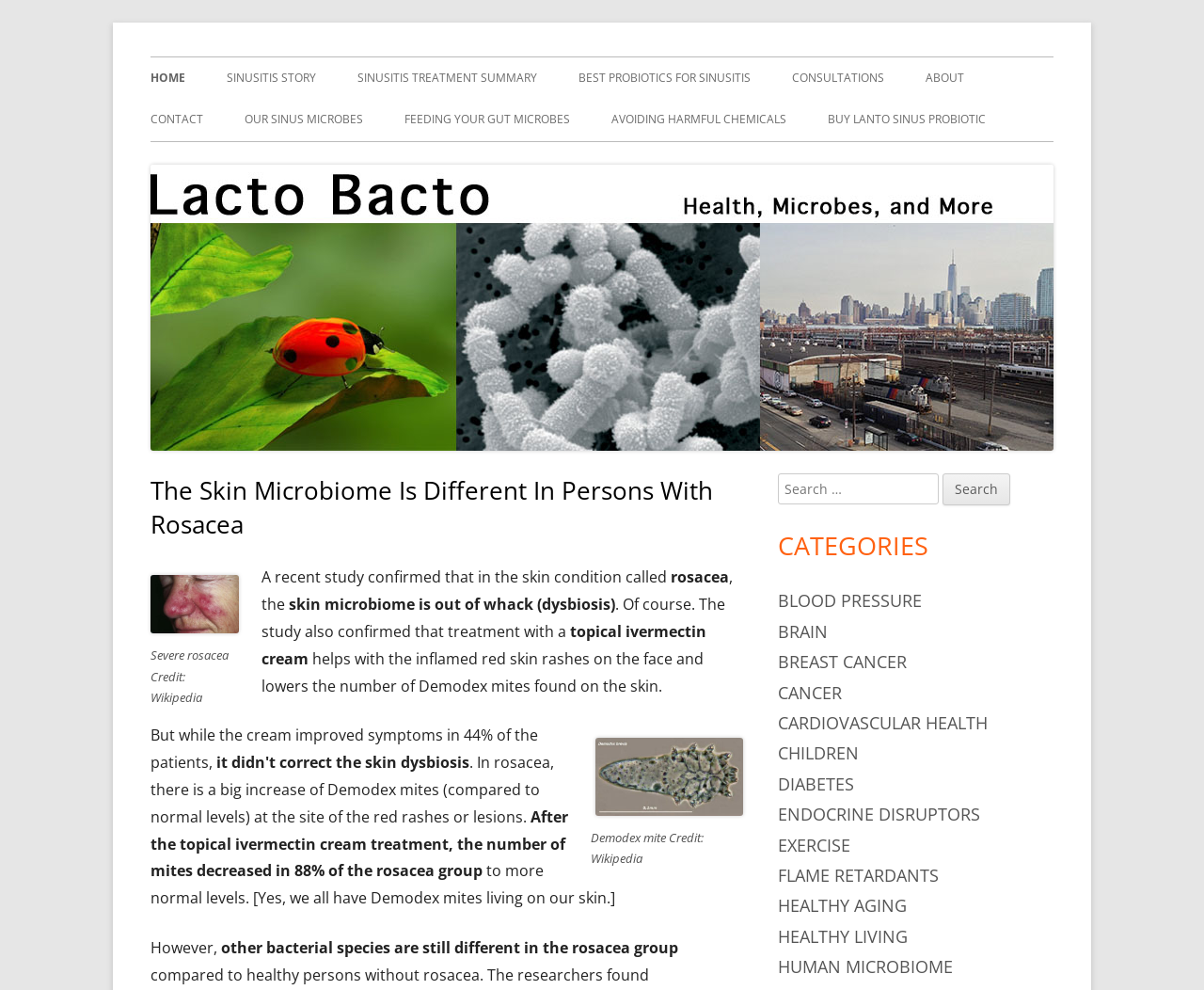Describe all the significant parts and information present on the webpage.

The webpage is about Lacto Bacto, a health-related website focused on microbes and their impact on human health. At the top of the page, there is a heading "Lacto Bacto" and a link with the same text, followed by a static text "Health, Microbes, and More". Below this, there is a navigation menu labeled "Primary Menu" with several links to different sections of the website, including "HOME", "SINUSITIS STORY", "SINUSITIS TREATMENT SUMMARY", and more.

On the left side of the page, there is an image with the same title "Lacto Bacto", which takes up a significant portion of the page. Below the image, there is a section with a heading "The Skin Microbiome Is Different In Persons With Rosacea", which includes a link to the same title, a figure with a caption "Severe rosacea Credit: Wikipedia", and several paragraphs of text discussing the relationship between rosacea and the skin microbiome.

The text explains that a recent study found that the skin microbiome is out of balance in people with rosacea, and that treatment with a topical ivermectin cream can help alleviate symptoms. The text also mentions that the cream reduces the number of Demodex mites found on the skin, and that other bacterial species are still different in people with rosacea compared to healthy individuals.

On the right side of the page, there is a sidebar with a heading "Main Sidebar" that includes a search bar, a section labeled "CATEGORIES" with several links to different categories such as "BLOOD PRESSURE", "BRAIN", "BREAST CANCER", and more.